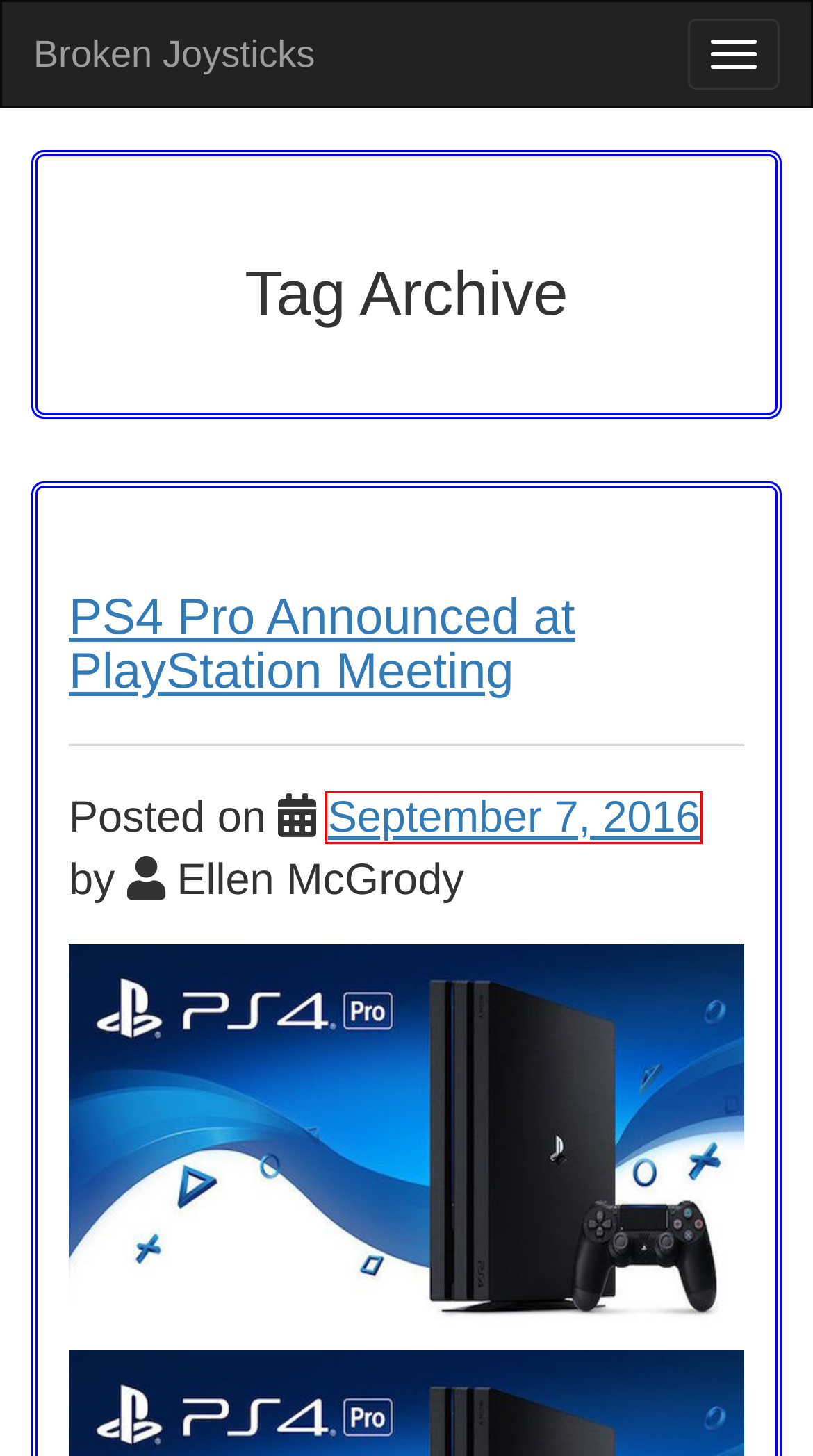You are given a screenshot of a webpage with a red rectangle bounding box. Choose the best webpage description that matches the new webpage after clicking the element in the bounding box. Here are the candidates:
A. HDR Archives | Broken Joysticks
B. sony Archives | Broken Joysticks
C. Broken Joysticks | Our Passion Is Interactive Entertainment
D. PS4 Pro Announced at PlayStation Meeting | Broken Joysticks
E. Console Design Archives | Broken Joysticks
F. September 7, 2016 | Broken Joysticks
G. Console Archives | Broken Joysticks
H. SNK HEROINES ~Tag Team Frenzy~ | Review | Broken Joysticks

F